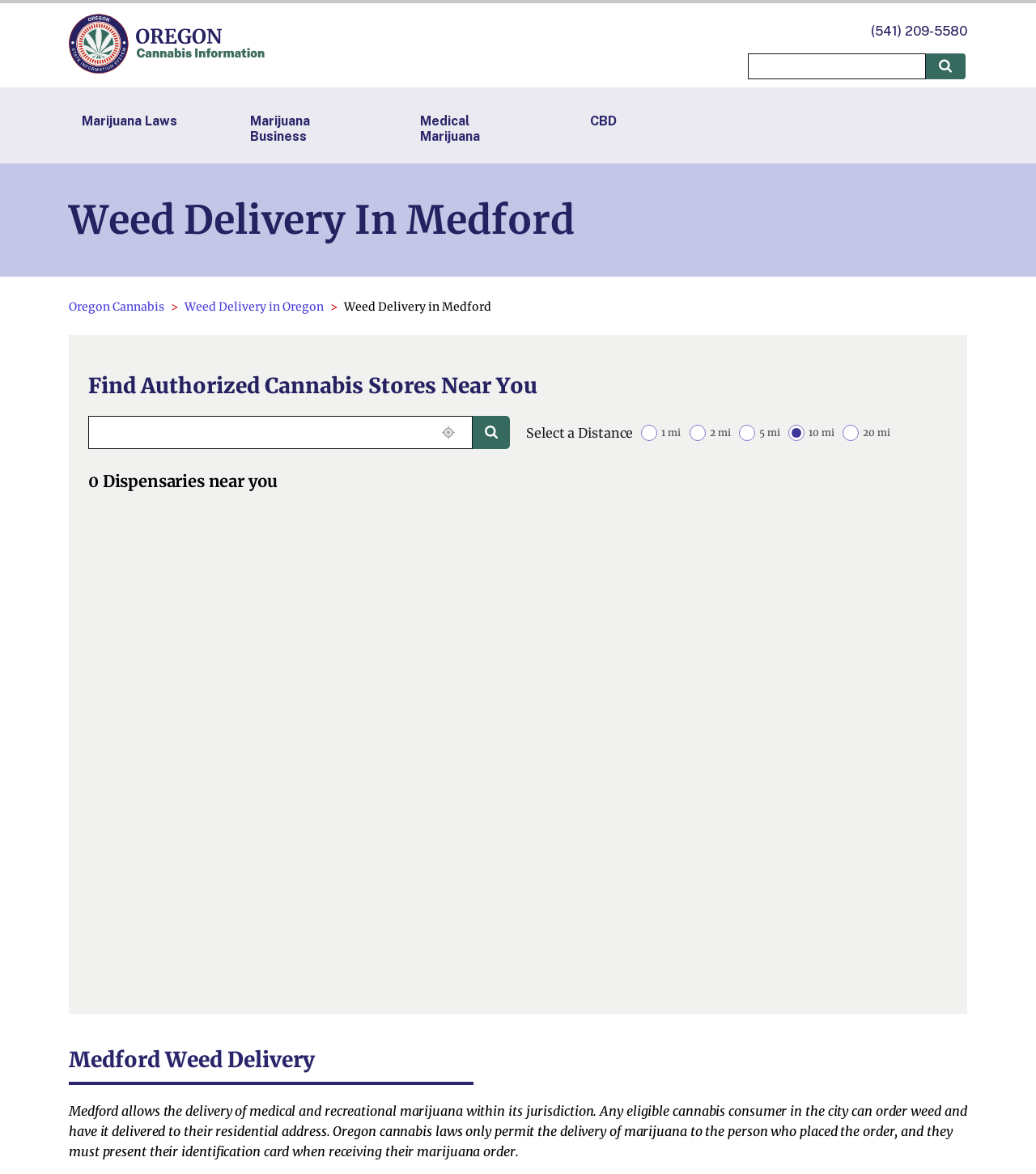Please respond in a single word or phrase: 
What is the minimum distance for searching dispensaries near you?

1 mi